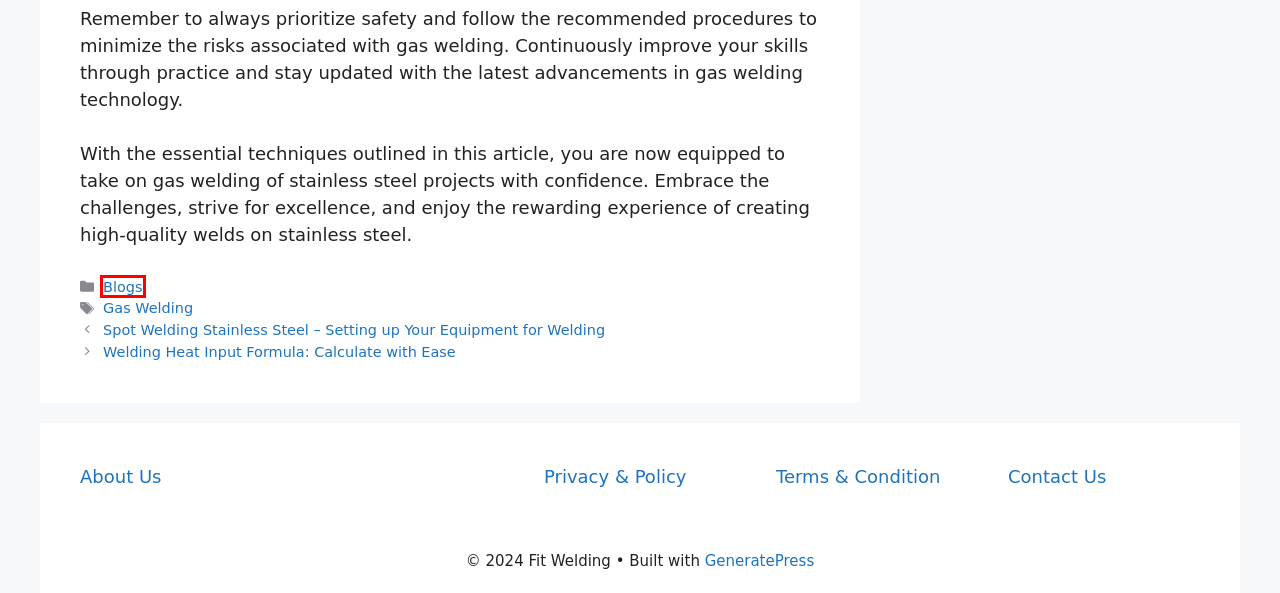Look at the given screenshot of a webpage with a red rectangle bounding box around a UI element. Pick the description that best matches the new webpage after clicking the element highlighted. The descriptions are:
A. Privacy Policy - Fit Welding
B. About Us - Fit Welding
C. Terms & Condition - Fit Welding
D. Contact Us - Fit Welding
E. Welding Heat Input Formula: Calculate with Ease - Fit Welding
F. Spot Welding Stainless Steel - Setting up Your Equipment for Welding - Fit Welding
G. Gas Welding - Fit Welding
H. Blogs - Fit Welding

H